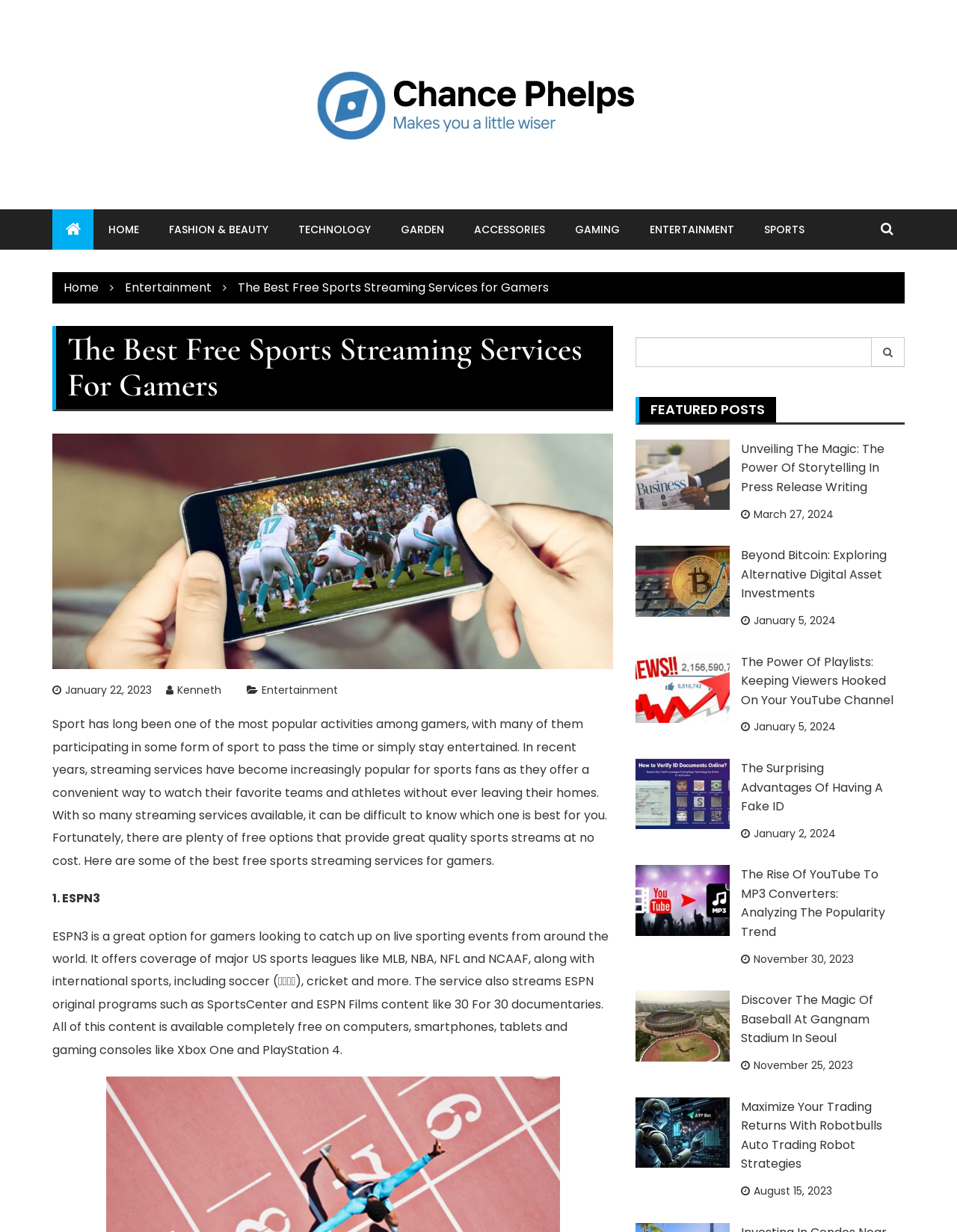Find the bounding box coordinates of the clickable element required to execute the following instruction: "Click on the 'ESPN3' link". Provide the coordinates as four float numbers between 0 and 1, i.e., [left, top, right, bottom].

[0.055, 0.722, 0.105, 0.736]